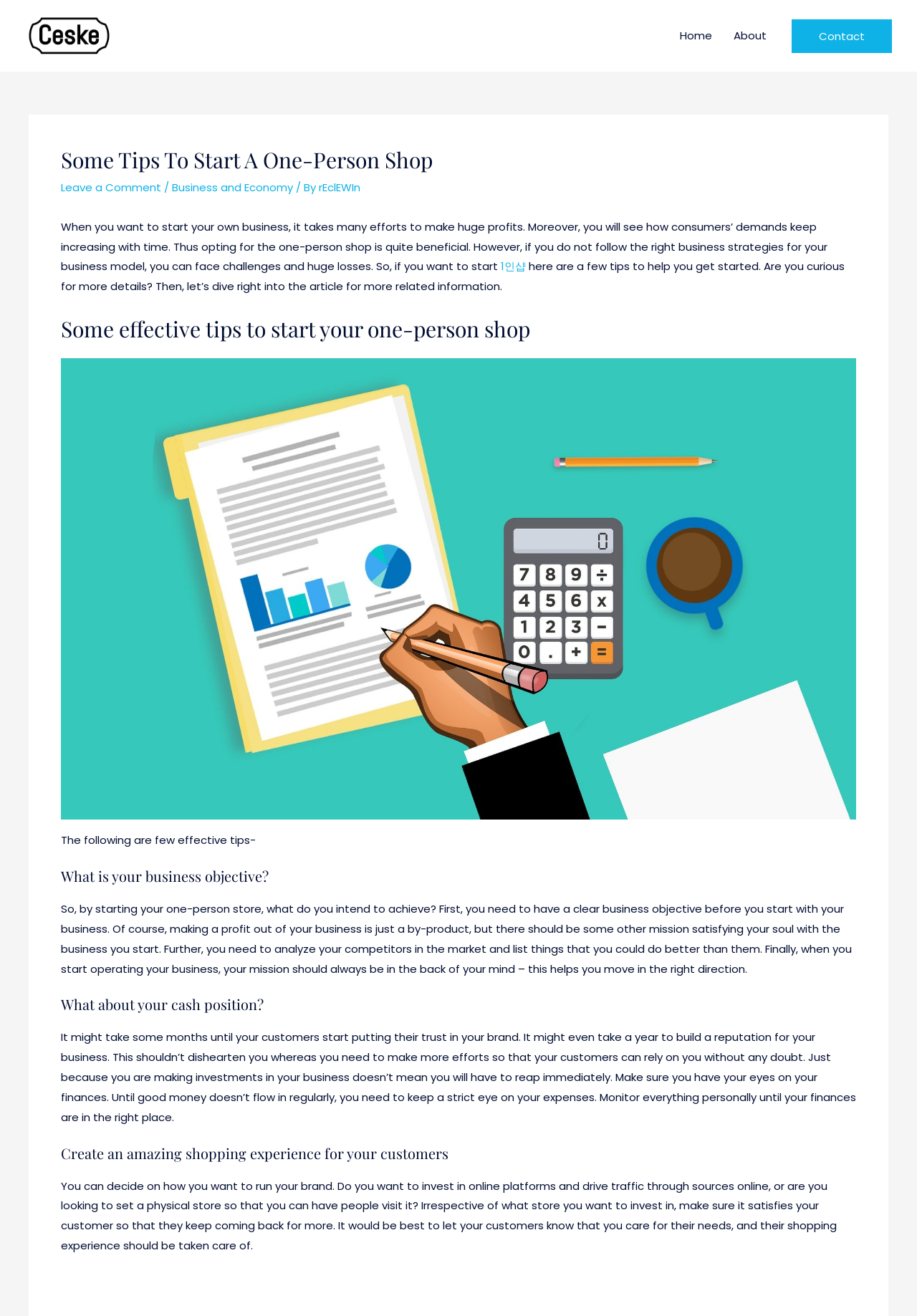Pinpoint the bounding box coordinates of the clickable element needed to complete the instruction: "Contact us". The coordinates should be provided as four float numbers between 0 and 1: [left, top, right, bottom].

[0.863, 0.014, 0.973, 0.04]